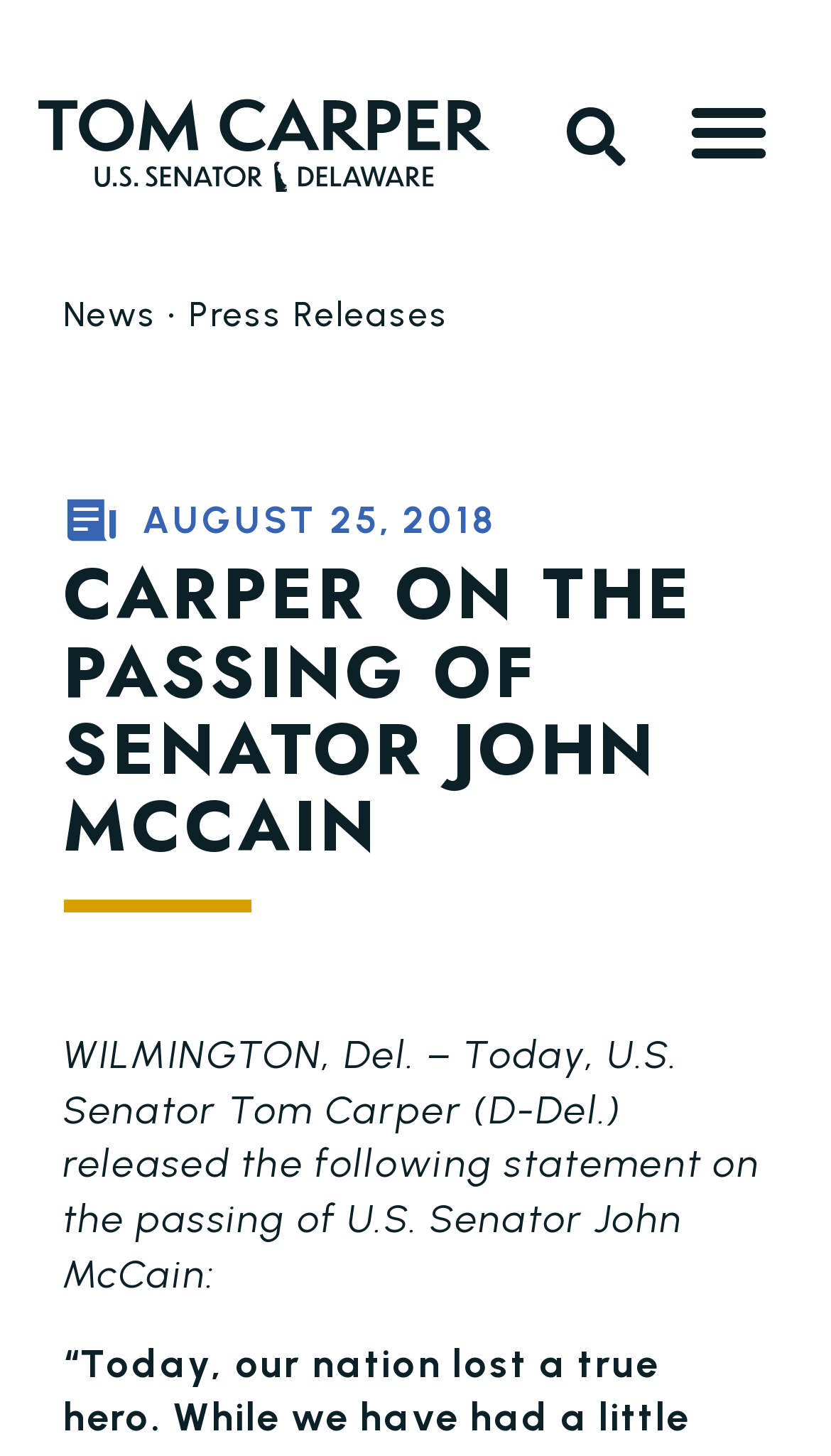What is the date mentioned in the webpage?
Provide a comprehensive and detailed answer to the question.

I found the date by looking at the StaticText element with the text 'AUGUST 25, 2018' at coordinates [0.171, 0.341, 0.597, 0.371]. This element is a child of the Root Element and is located below the image element.